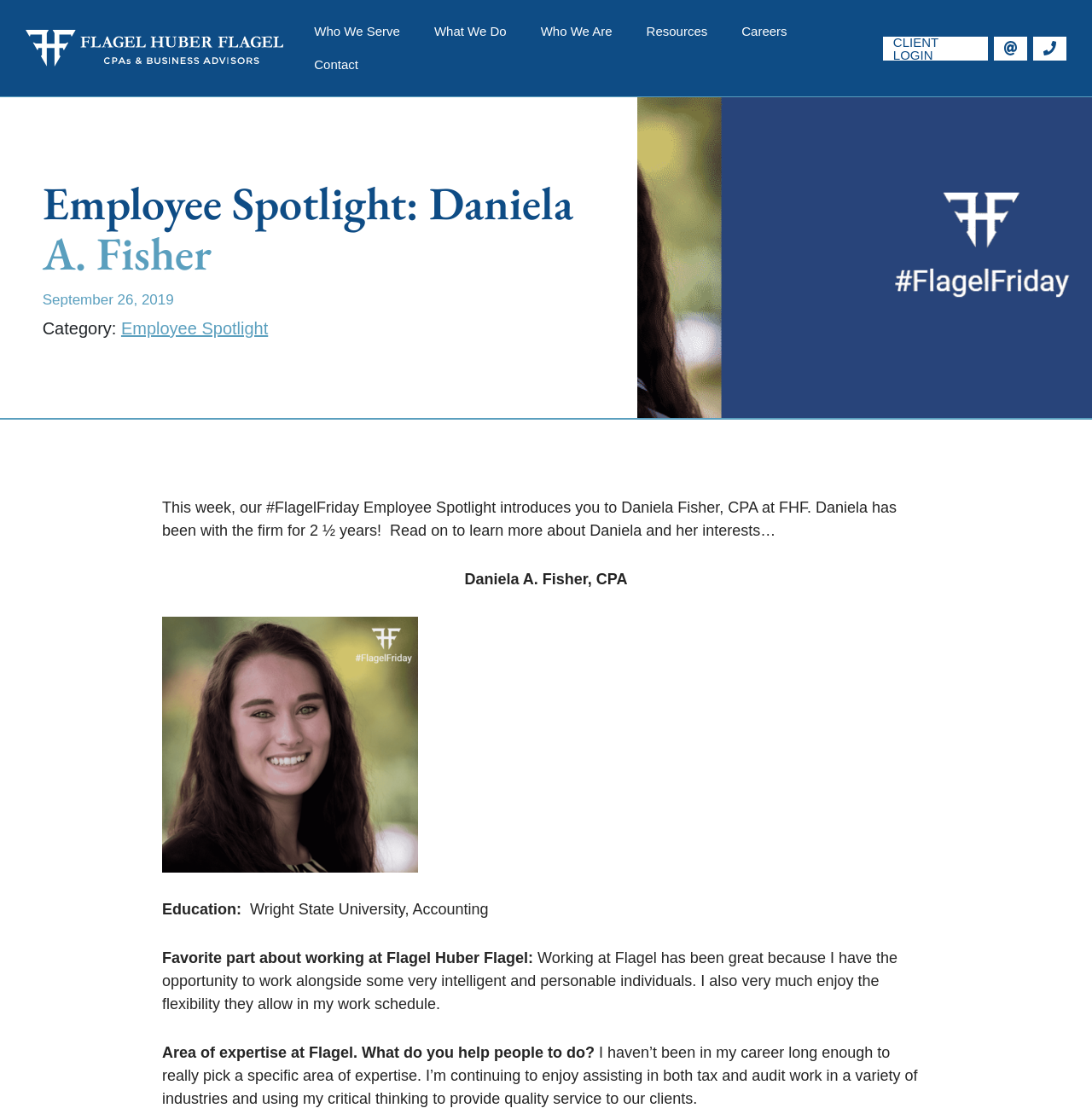Determine the bounding box coordinates of the clickable element necessary to fulfill the instruction: "View Who We Serve". Provide the coordinates as four float numbers within the 0 to 1 range, i.e., [left, top, right, bottom].

[0.272, 0.014, 0.382, 0.043]